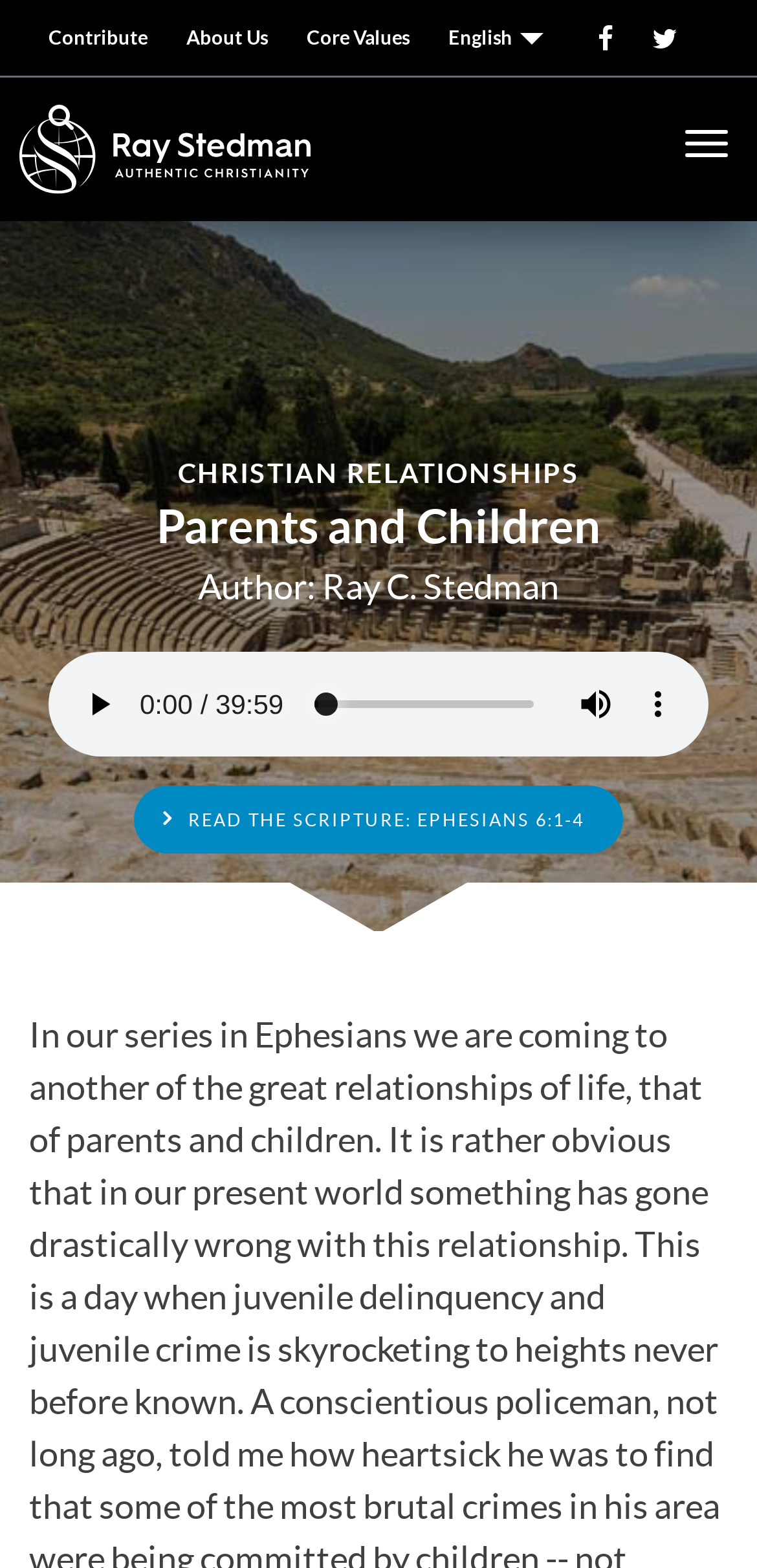Give a one-word or one-phrase response to the question: 
What is the text on the button that allows users to read the scripture?

READ THE SCRIPTURE: EPHESIANS 6:1-4